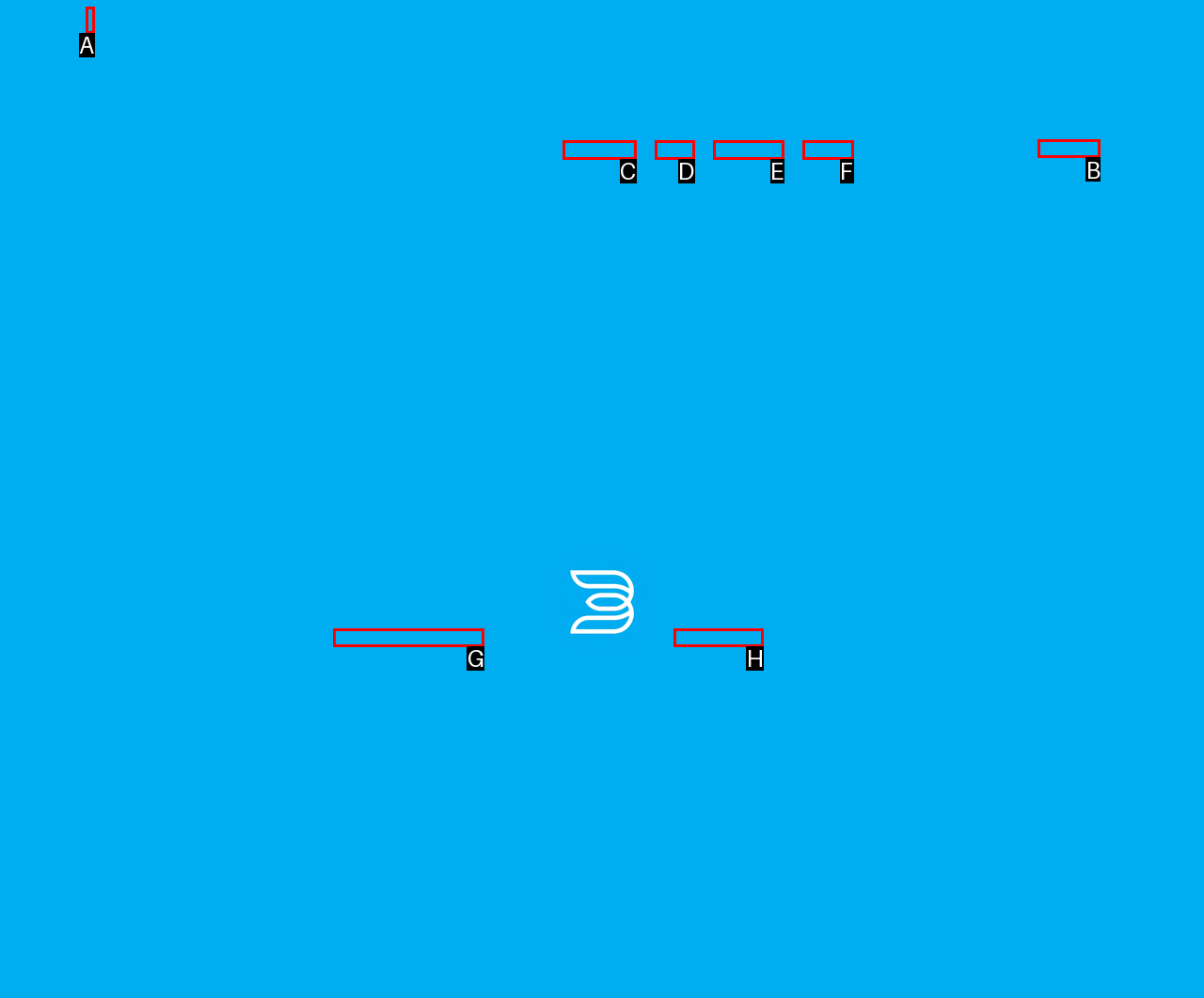For the given instruction: Subscribe to the newsletter, determine which boxed UI element should be clicked. Answer with the letter of the corresponding option directly.

B